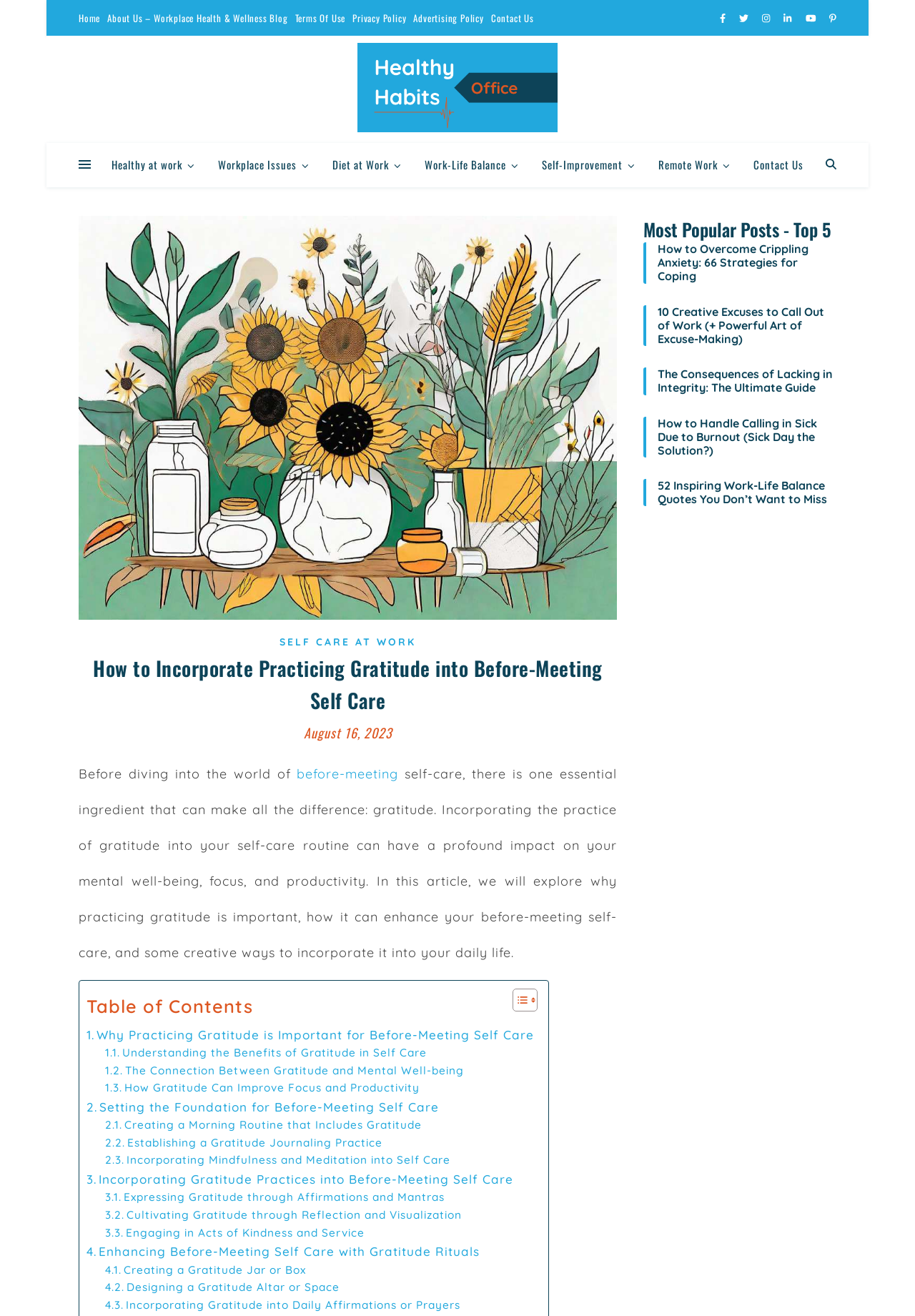Identify the bounding box coordinates for the element that needs to be clicked to fulfill this instruction: "Read the article 'How to Overcome Crippling Anxiety: 66 Strategies for Coping'". Provide the coordinates in the format of four float numbers between 0 and 1: [left, top, right, bottom].

[0.719, 0.184, 0.914, 0.215]